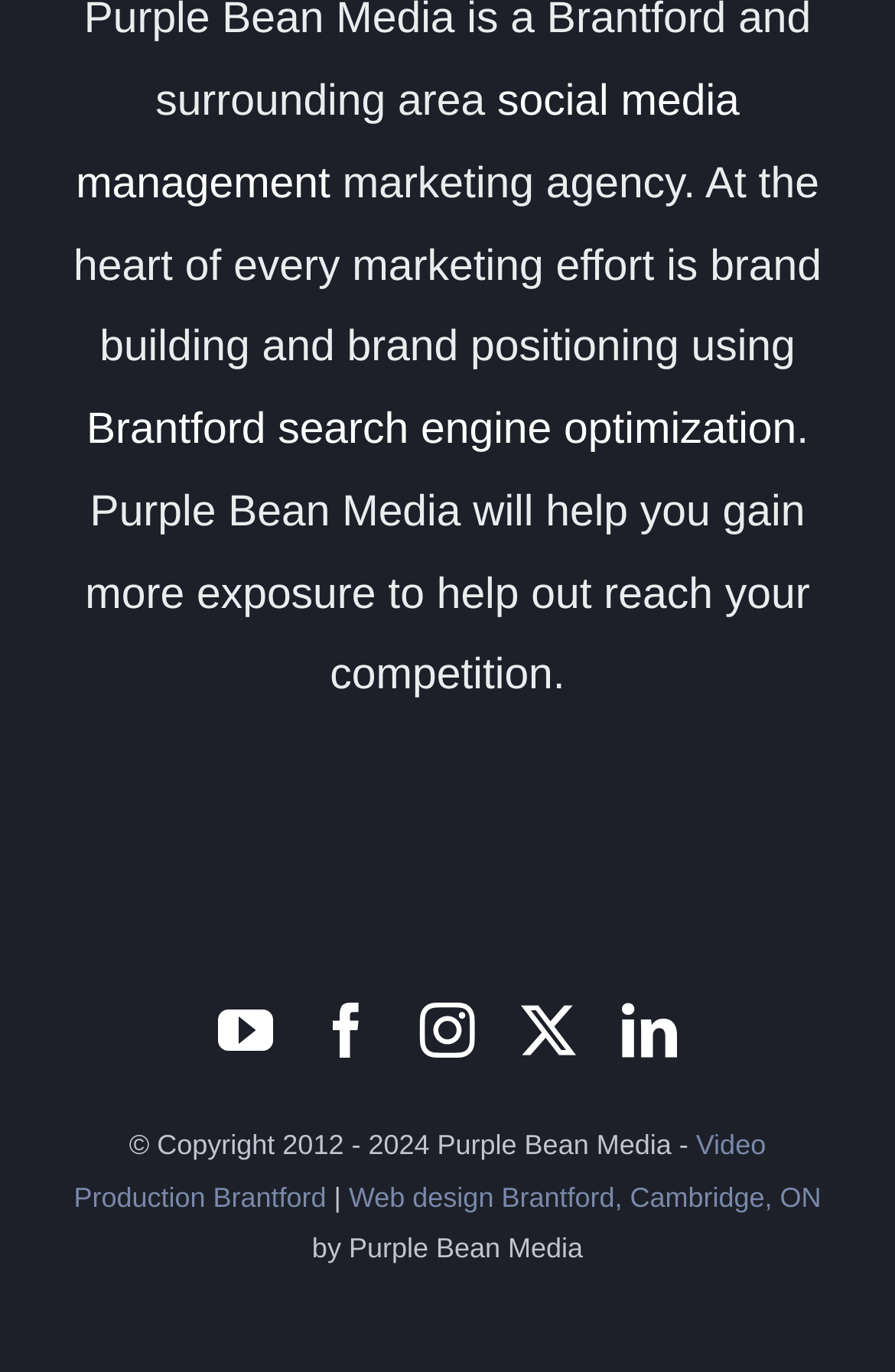Identify the coordinates of the bounding box for the element that must be clicked to accomplish the instruction: "learn about Brantford search engine optimization".

[0.096, 0.296, 0.89, 0.331]